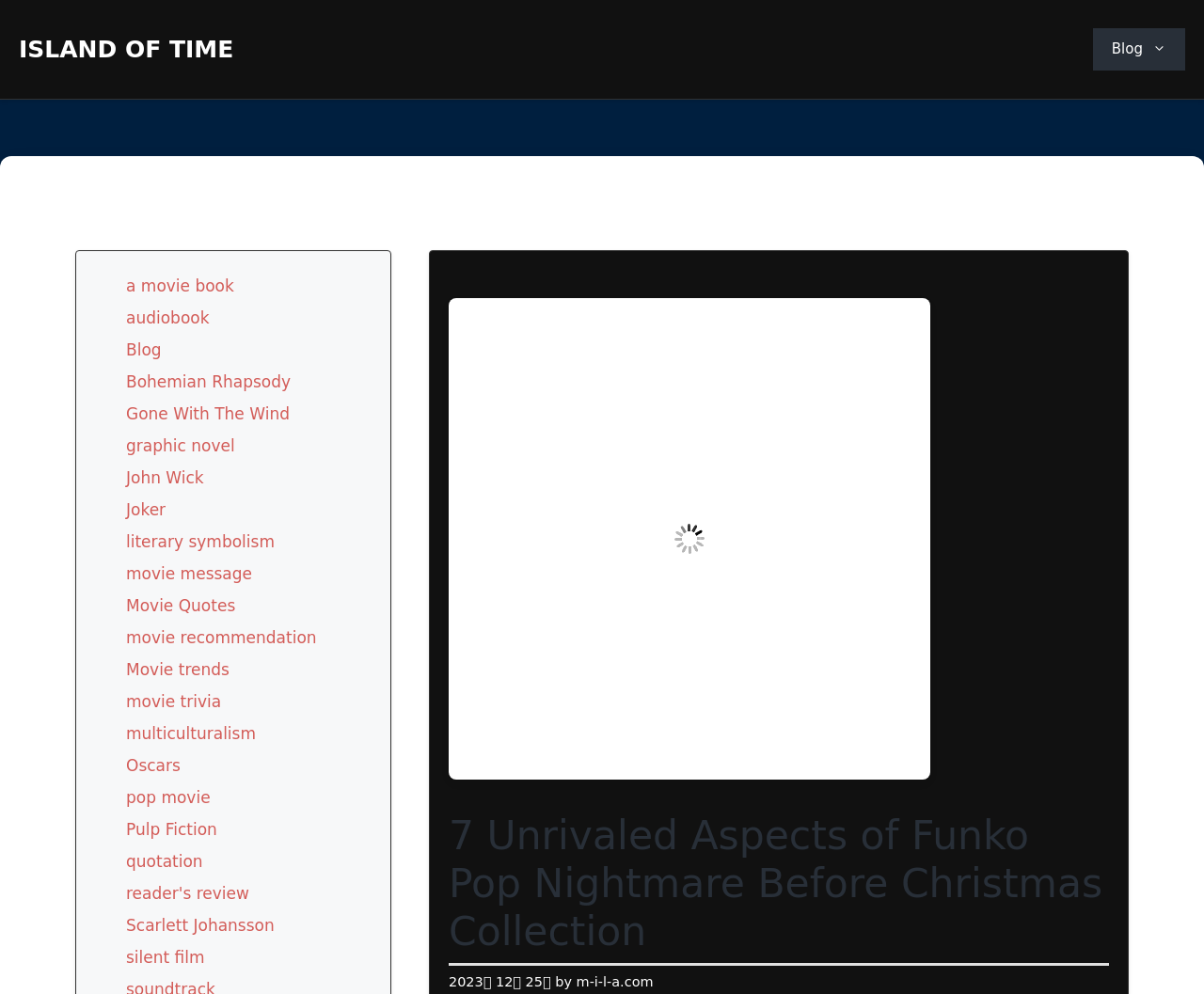Using the element description: "movie recommendation", determine the bounding box coordinates for the specified UI element. The coordinates should be four float numbers between 0 and 1, [left, top, right, bottom].

[0.105, 0.632, 0.263, 0.651]